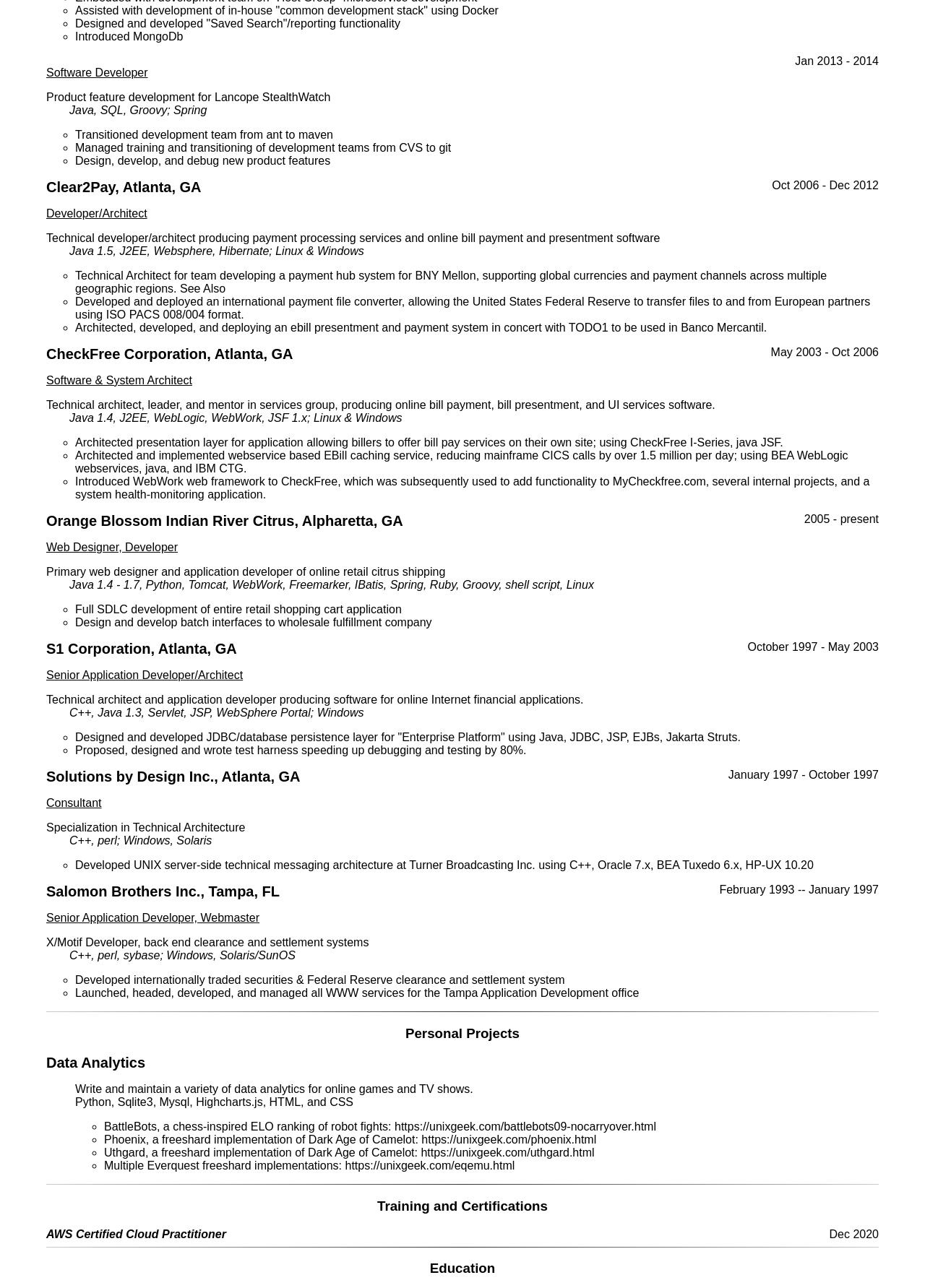Could you specify the bounding box coordinates for the clickable section to complete the following instruction: "Check the link to United States Federal Reserve"?

[0.511, 0.229, 0.682, 0.239]